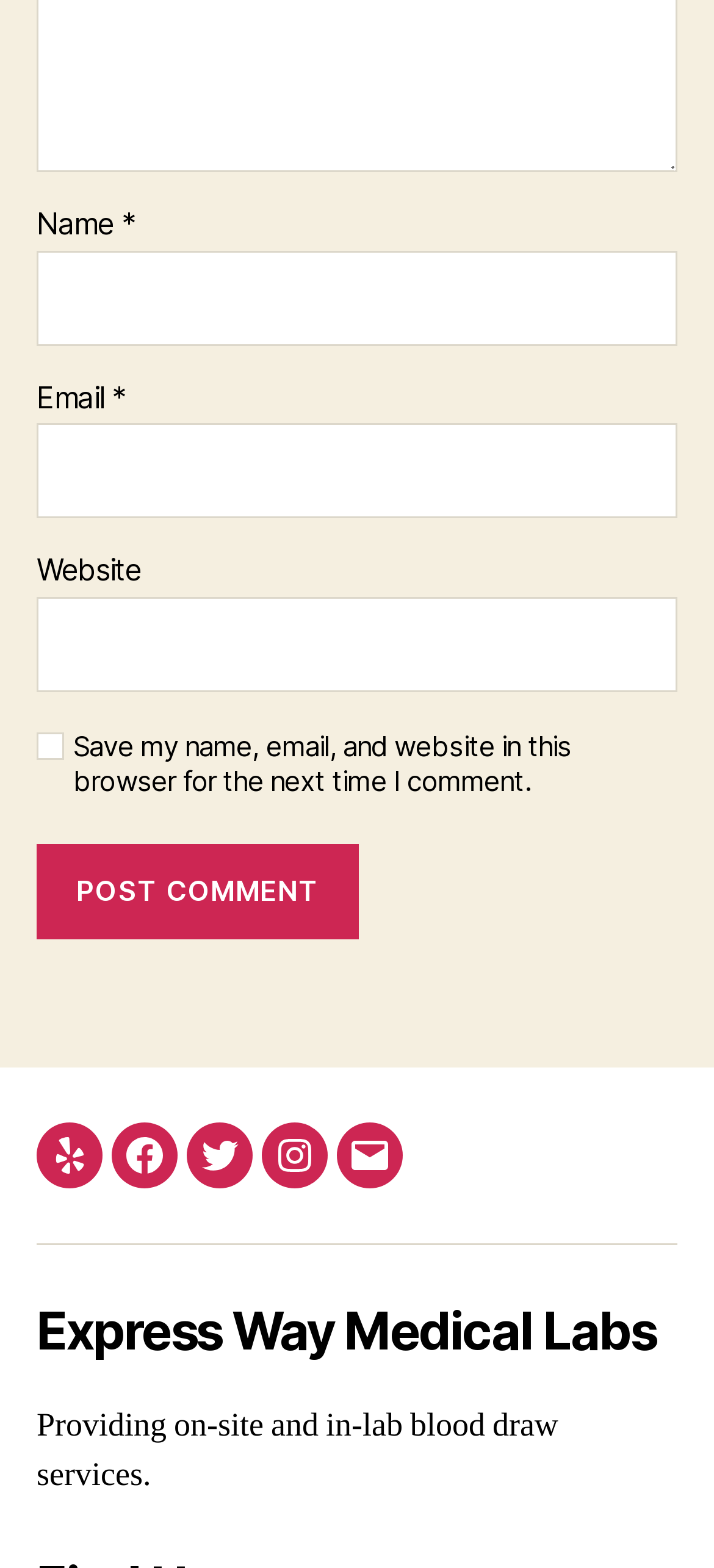Please give a succinct answer using a single word or phrase:
What service does Express Way Medical Labs provide?

Blood draw services